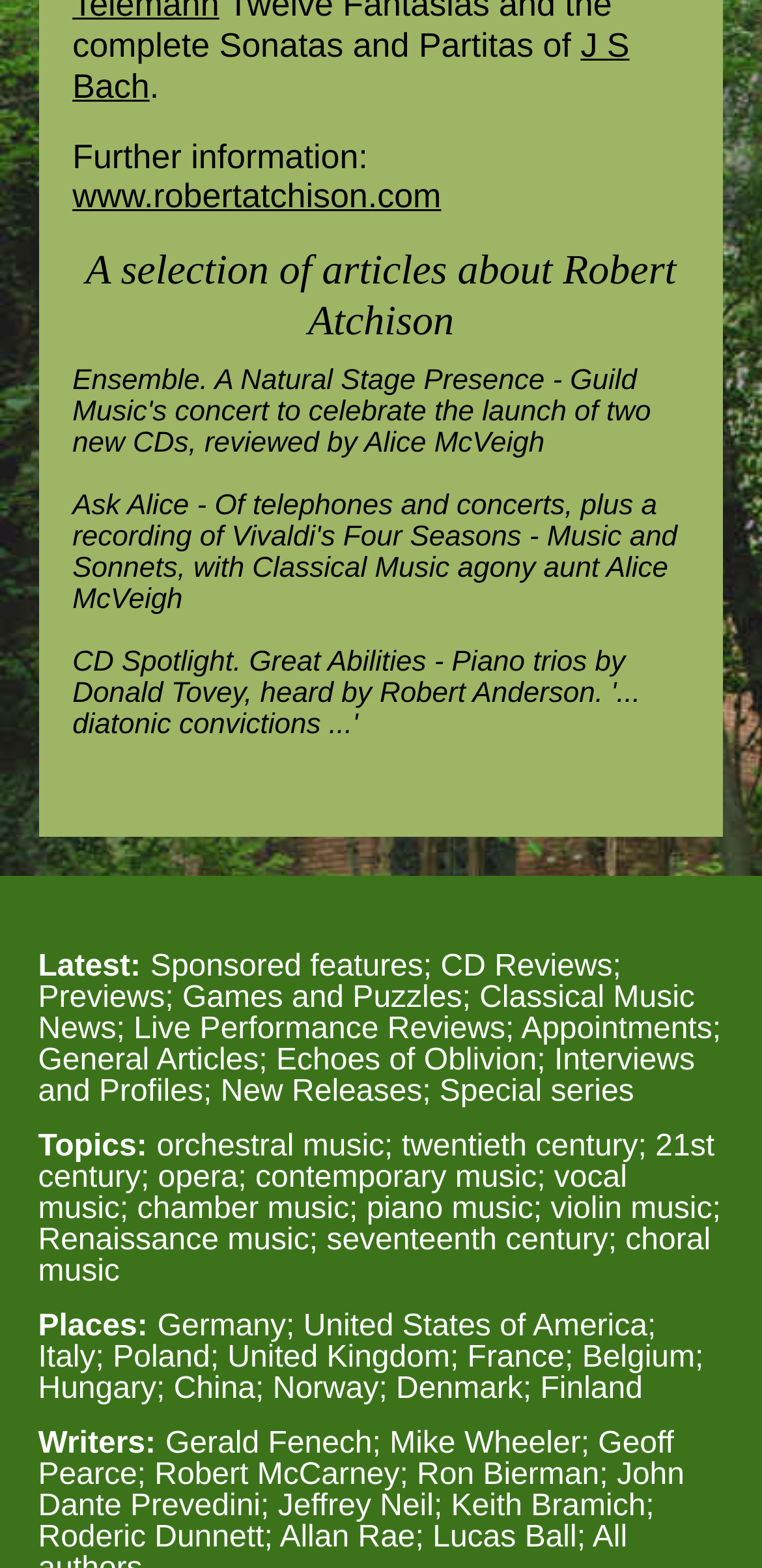How many links are there on the webpage? Look at the image and give a one-word or short phrase answer.

7